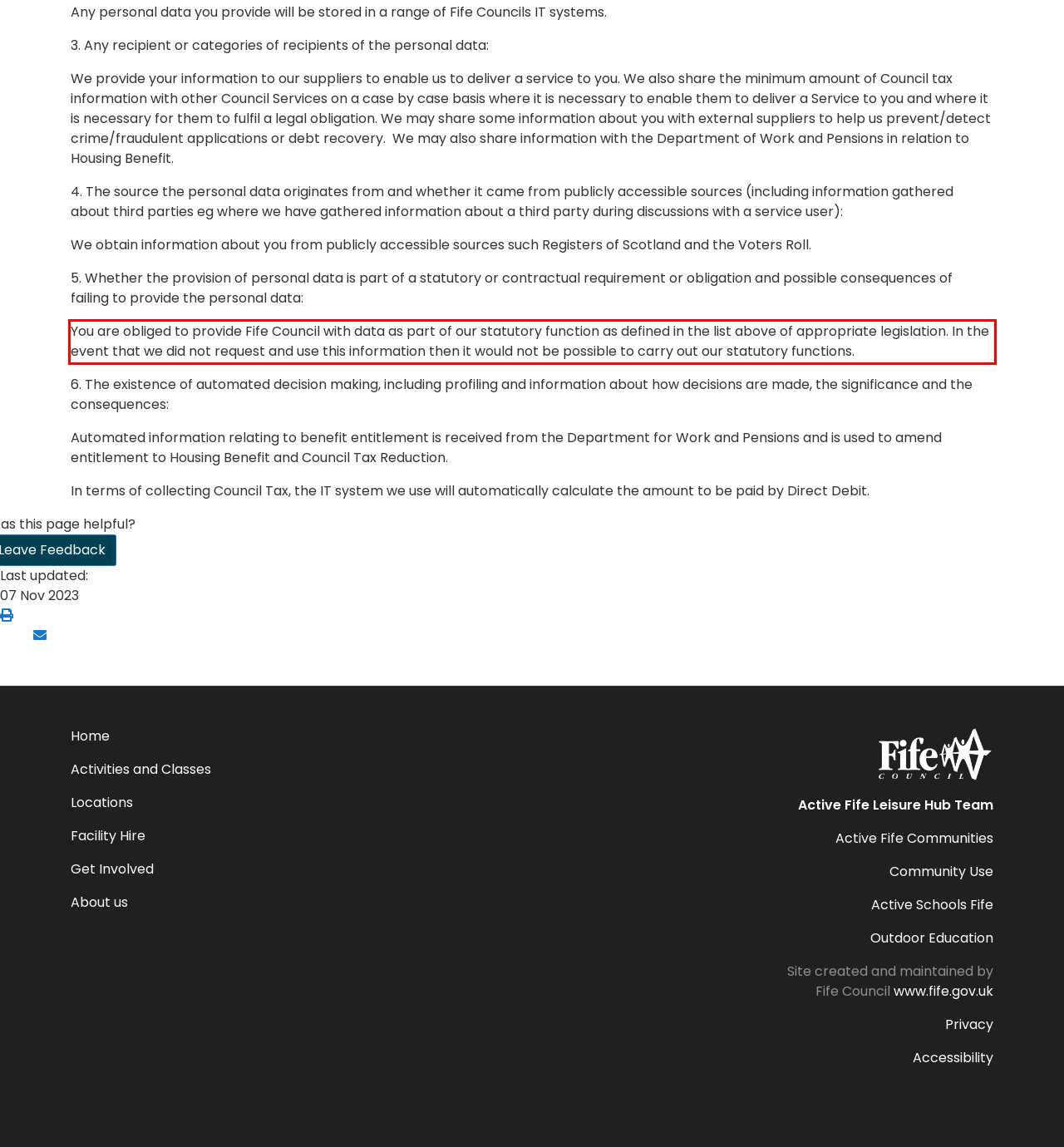Please extract the text content within the red bounding box on the webpage screenshot using OCR.

You are obliged to provide Fife Council with data as part of our statutory function as defined in the list above of appropriate legislation. In the event that we did not request and use this information then it would not be possible to carry out our statutory functions.